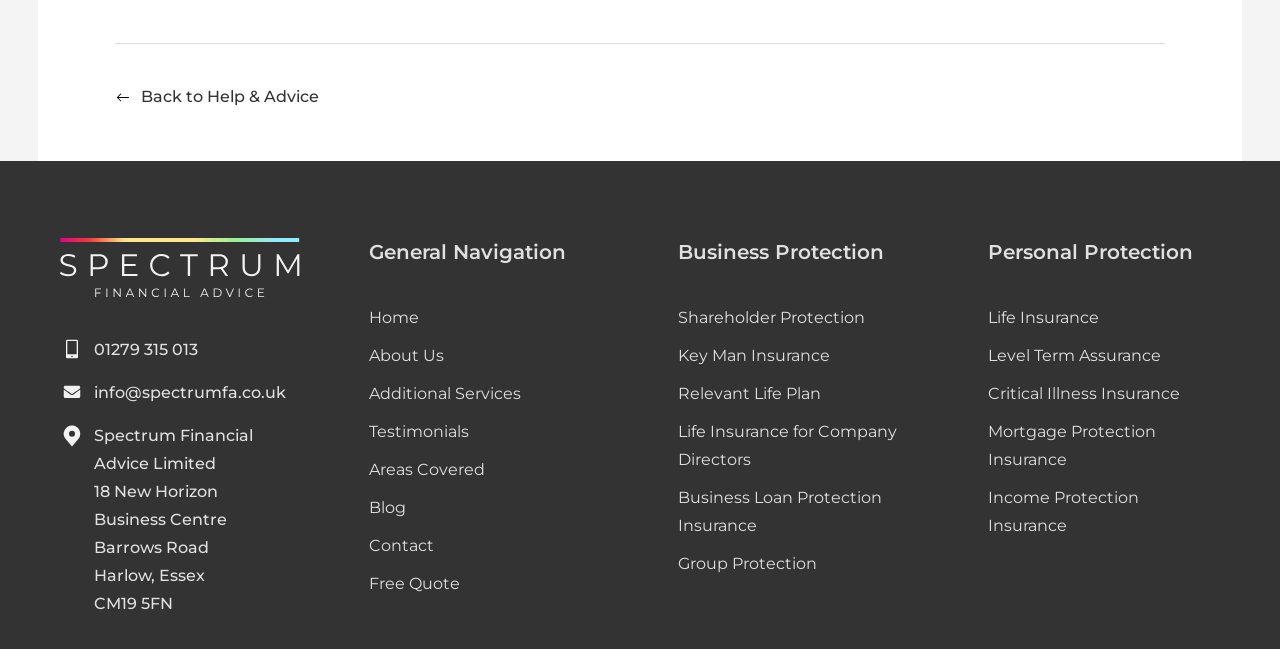How many main categories are there?
Identify the answer in the screenshot and reply with a single word or phrase.

3